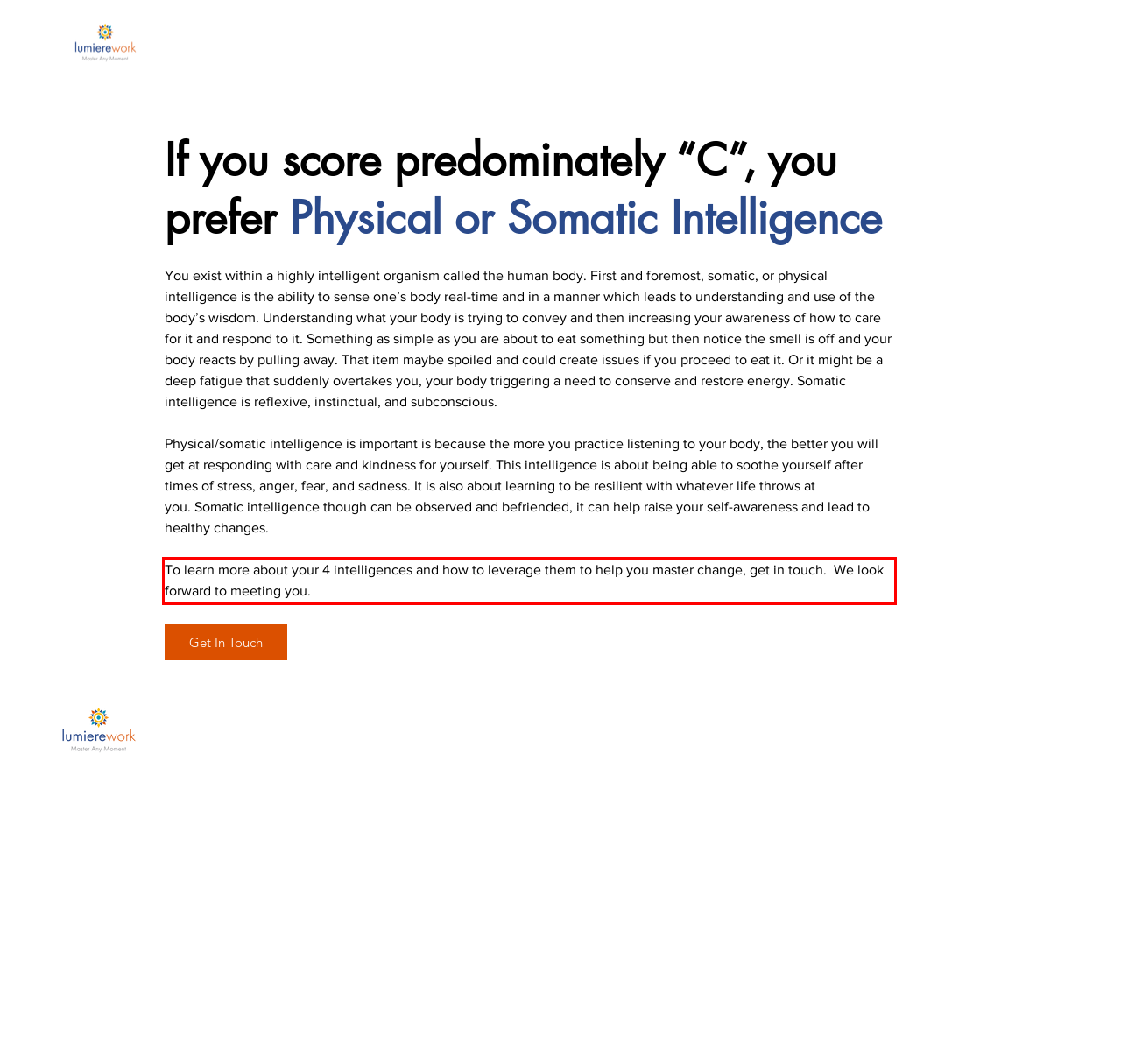You are given a screenshot with a red rectangle. Identify and extract the text within this red bounding box using OCR.

To learn more about your 4 intelligences and how to leverage them to help you master change, get in touch. We look forward to meeting you.